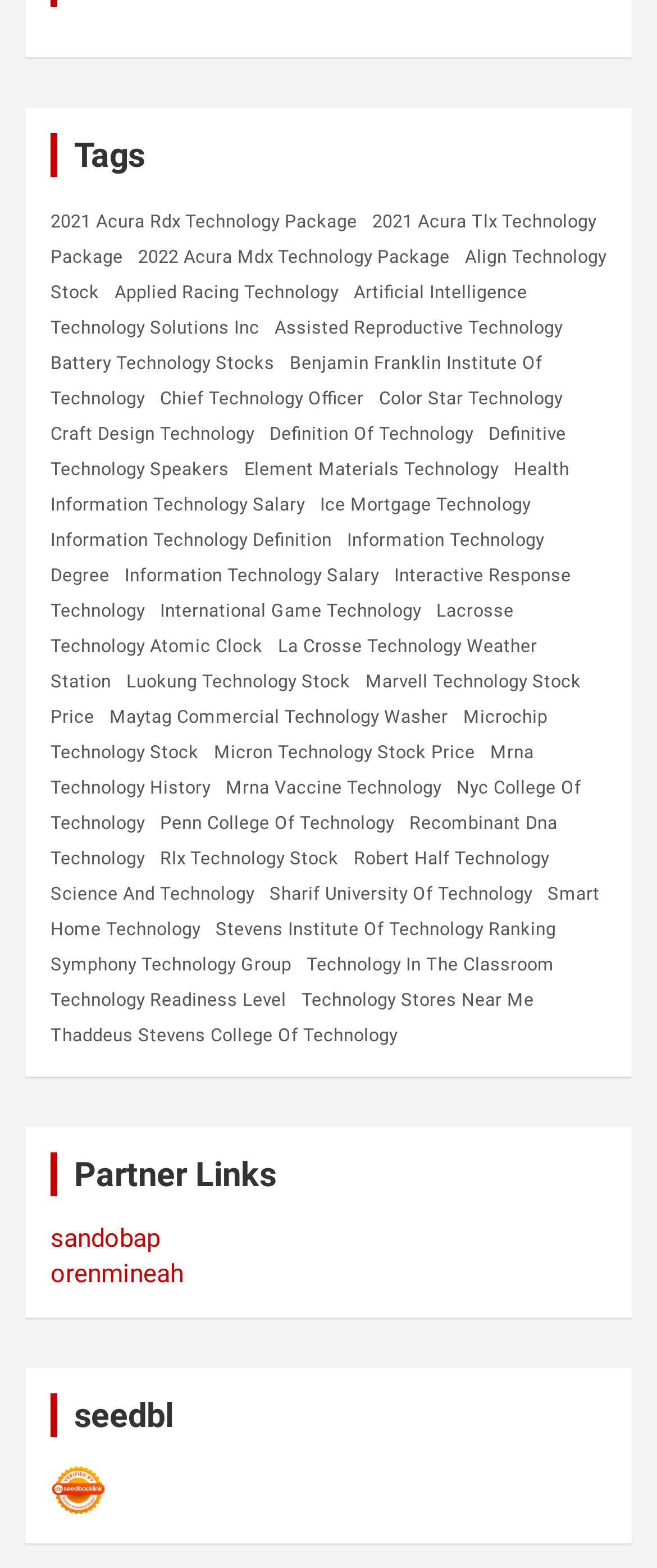Locate the bounding box coordinates of the UI element described by: "Ice Mortgage Technology". The bounding box coordinates should consist of four float numbers between 0 and 1, i.e., [left, top, right, bottom].

[0.487, 0.304, 0.808, 0.34]